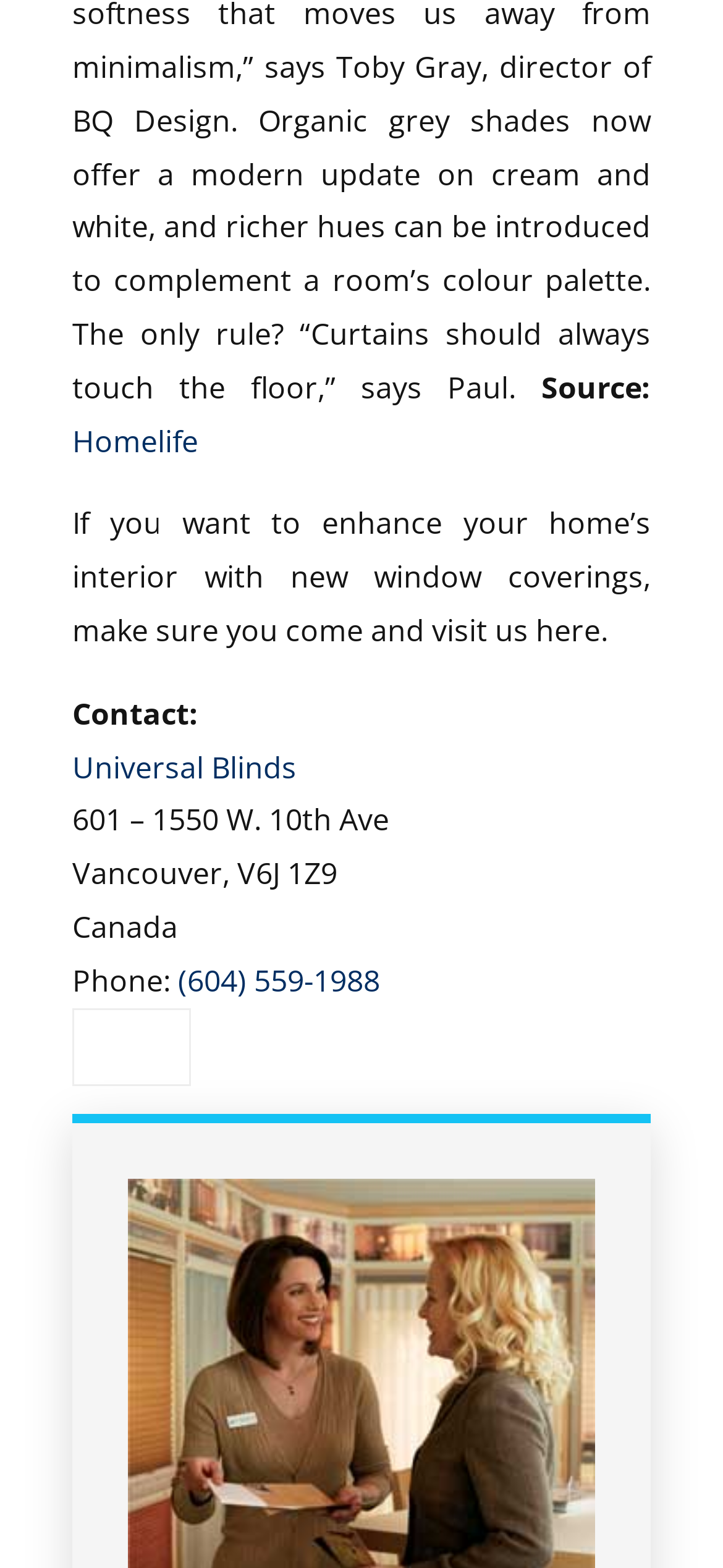What is the phone number?
Please respond to the question with a detailed and informative answer.

The phone number can be found in the contact information section, where it is mentioned as '(604) 559-1988' next to the label 'Phone:'.